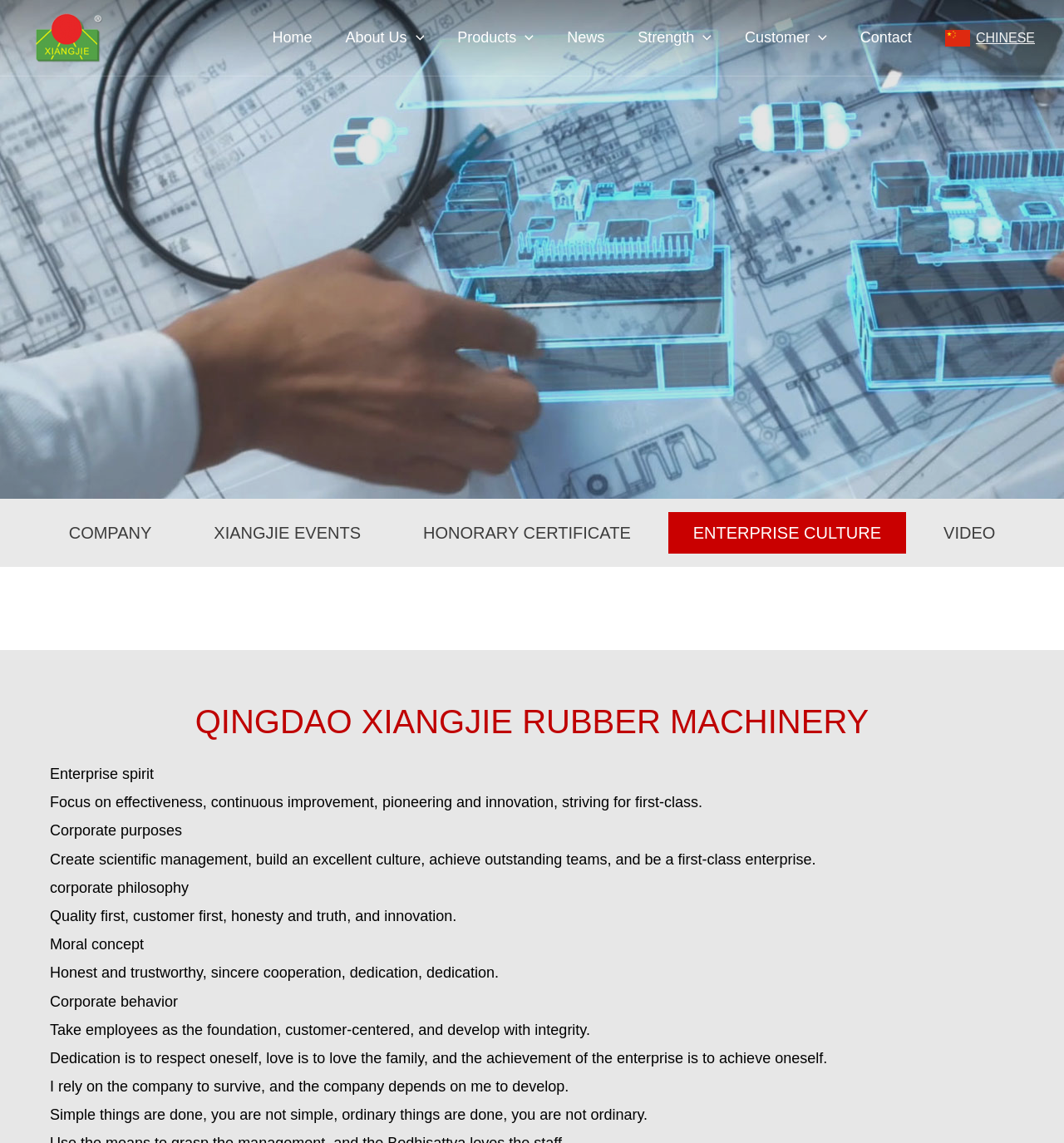Please specify the bounding box coordinates for the clickable region that will help you carry out the instruction: "View products".

None